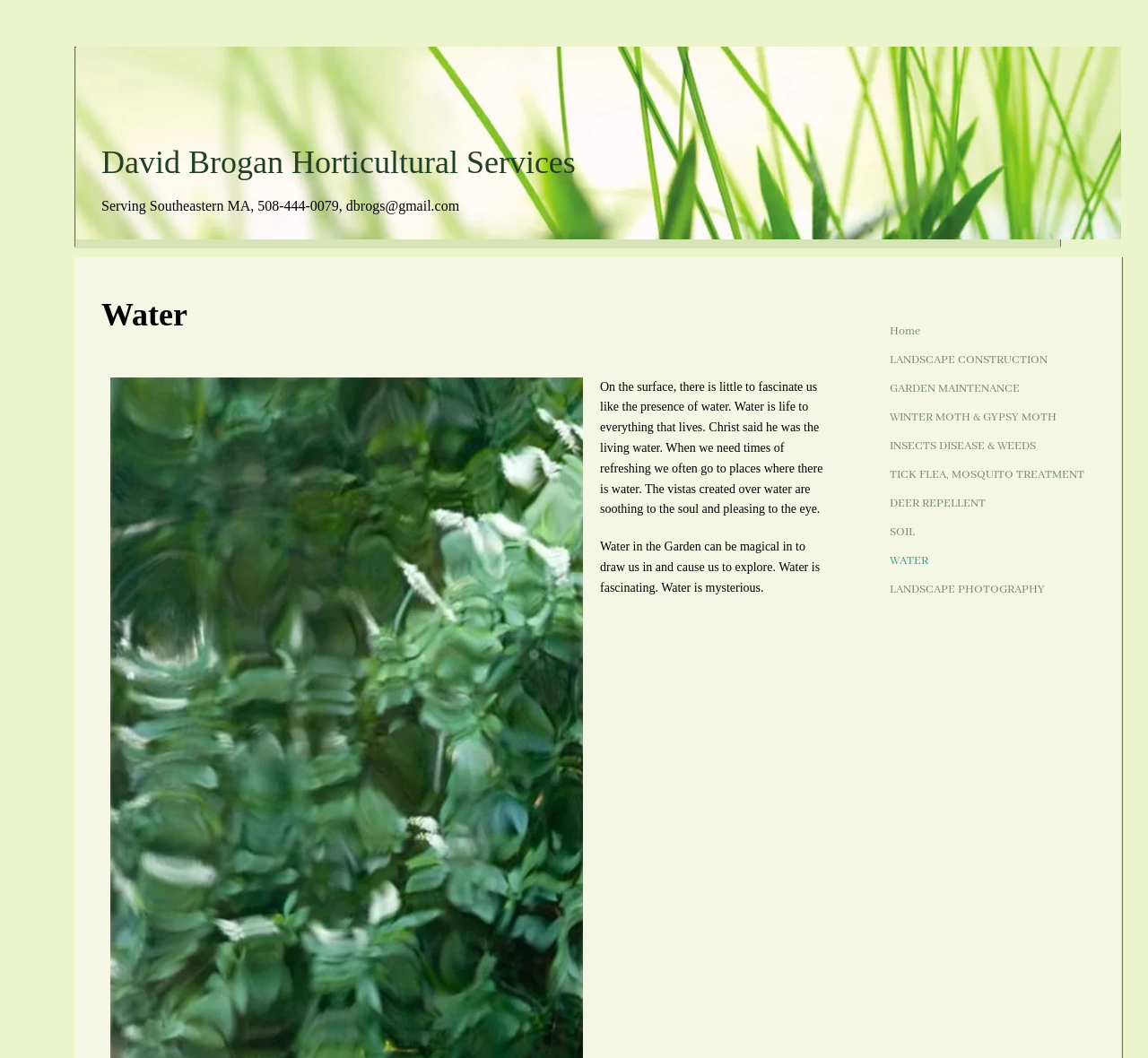Identify the bounding box coordinates for the element that needs to be clicked to fulfill this instruction: "go to HOME page". Provide the coordinates in the format of four float numbers between 0 and 1: [left, top, right, bottom].

[0.767, 0.301, 0.809, 0.325]